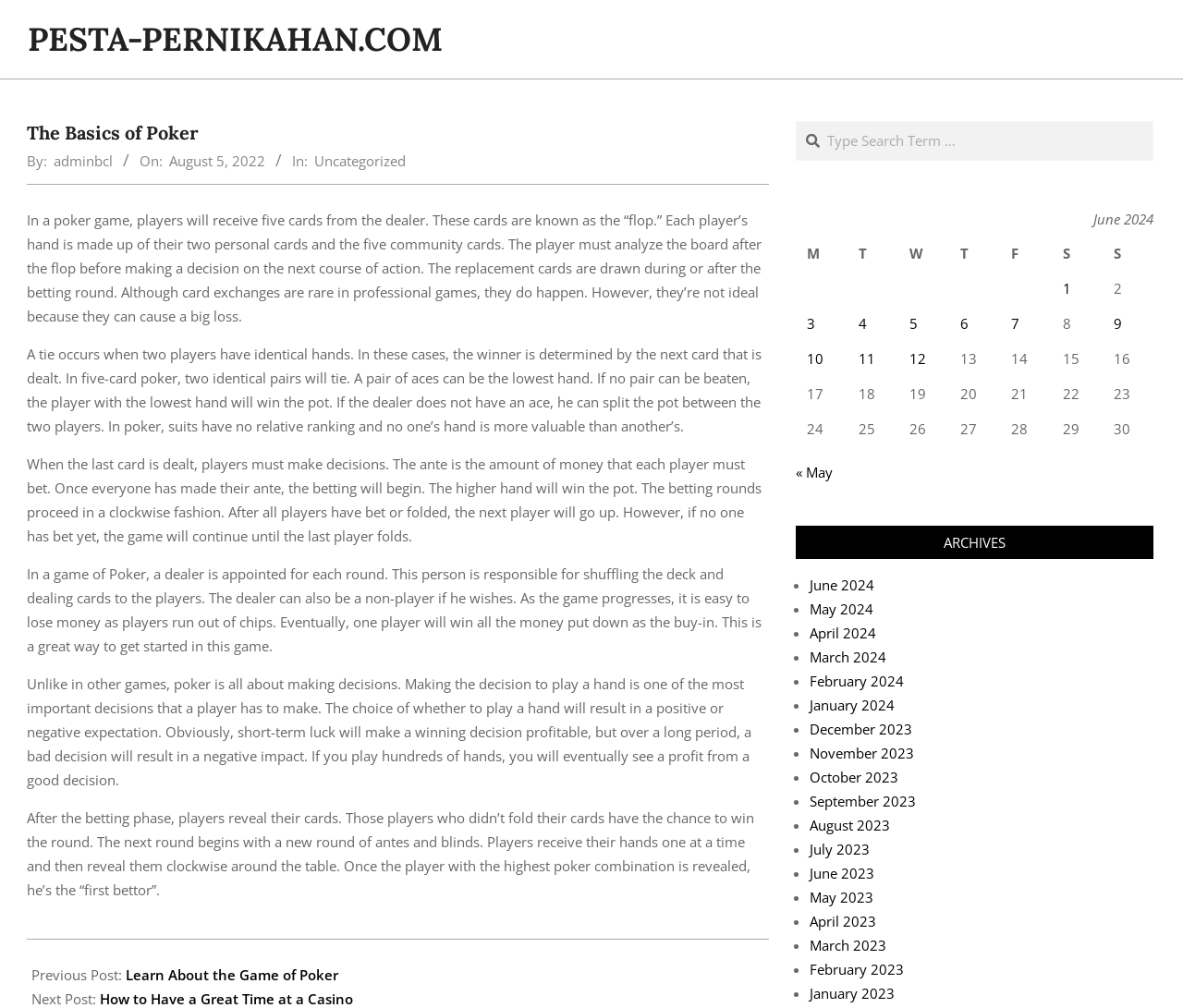Pinpoint the bounding box coordinates of the clickable area needed to execute the instruction: "Learn about the game of poker". The coordinates should be specified as four float numbers between 0 and 1, i.e., [left, top, right, bottom].

[0.106, 0.958, 0.286, 0.976]